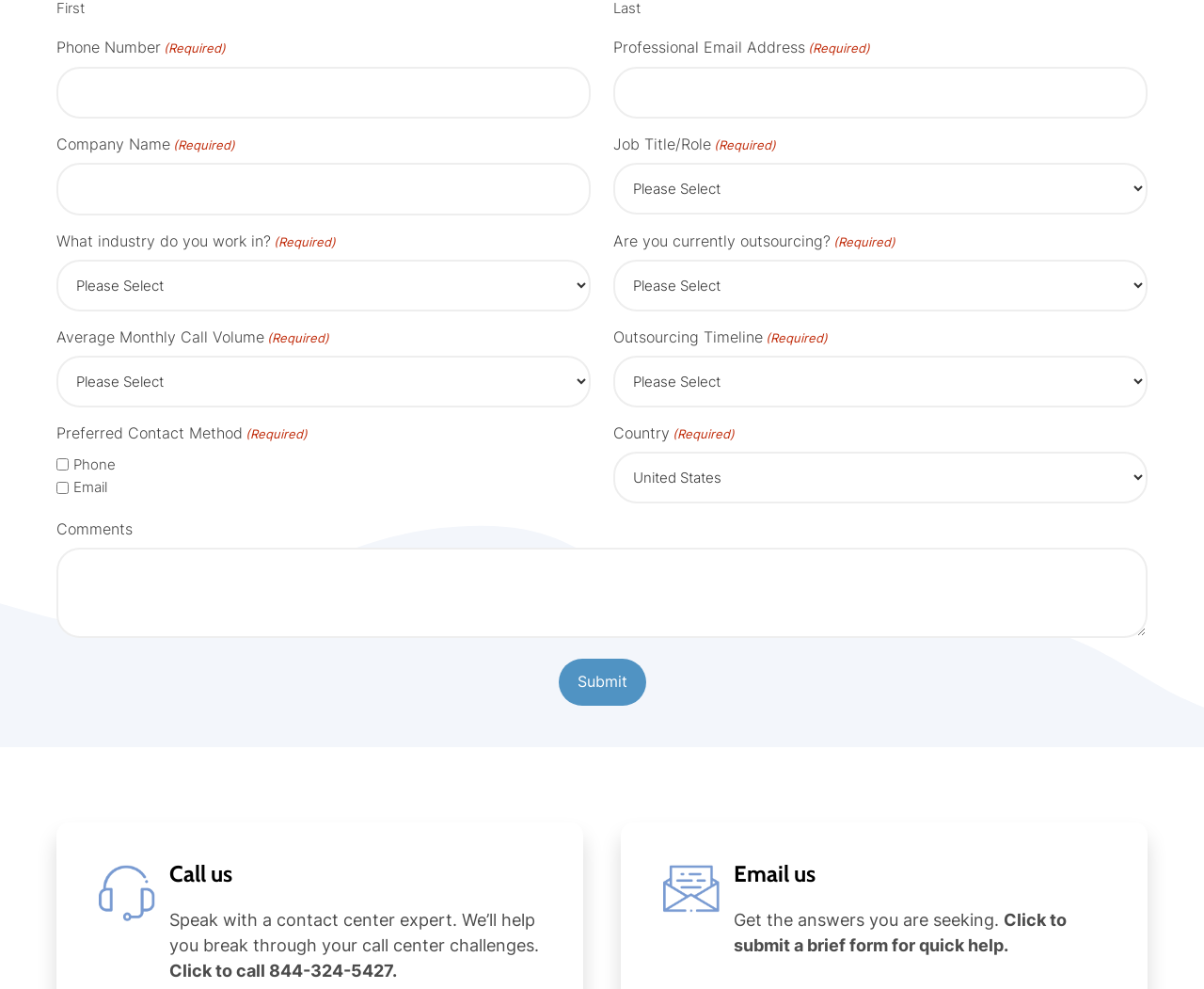Pinpoint the bounding box coordinates of the clickable area needed to execute the instruction: "Enter comments". The coordinates should be specified as four float numbers between 0 and 1, i.e., [left, top, right, bottom].

[0.047, 0.554, 0.953, 0.645]